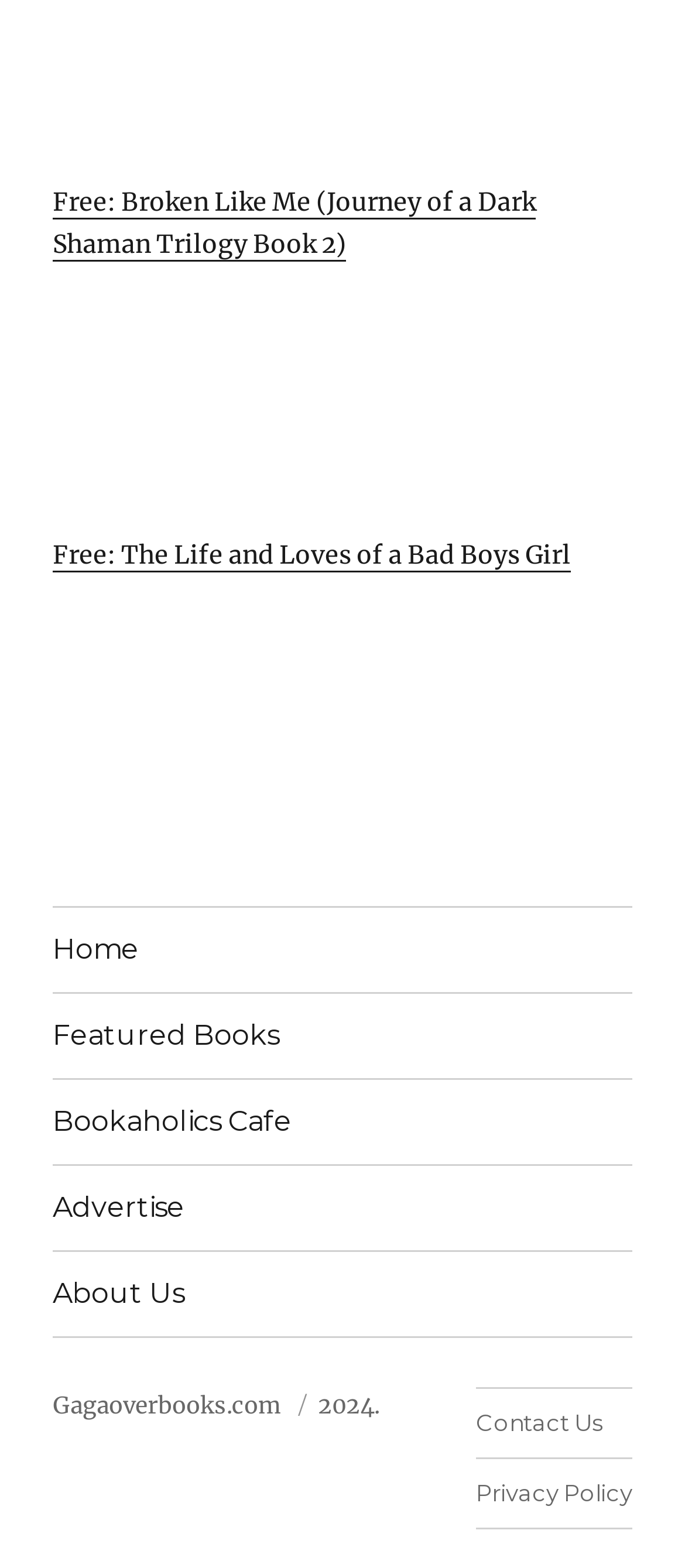Locate the bounding box coordinates of the UI element described by: "Advertise". Provide the coordinates as four float numbers between 0 and 1, formatted as [left, top, right, bottom].

[0.077, 0.743, 0.923, 0.797]